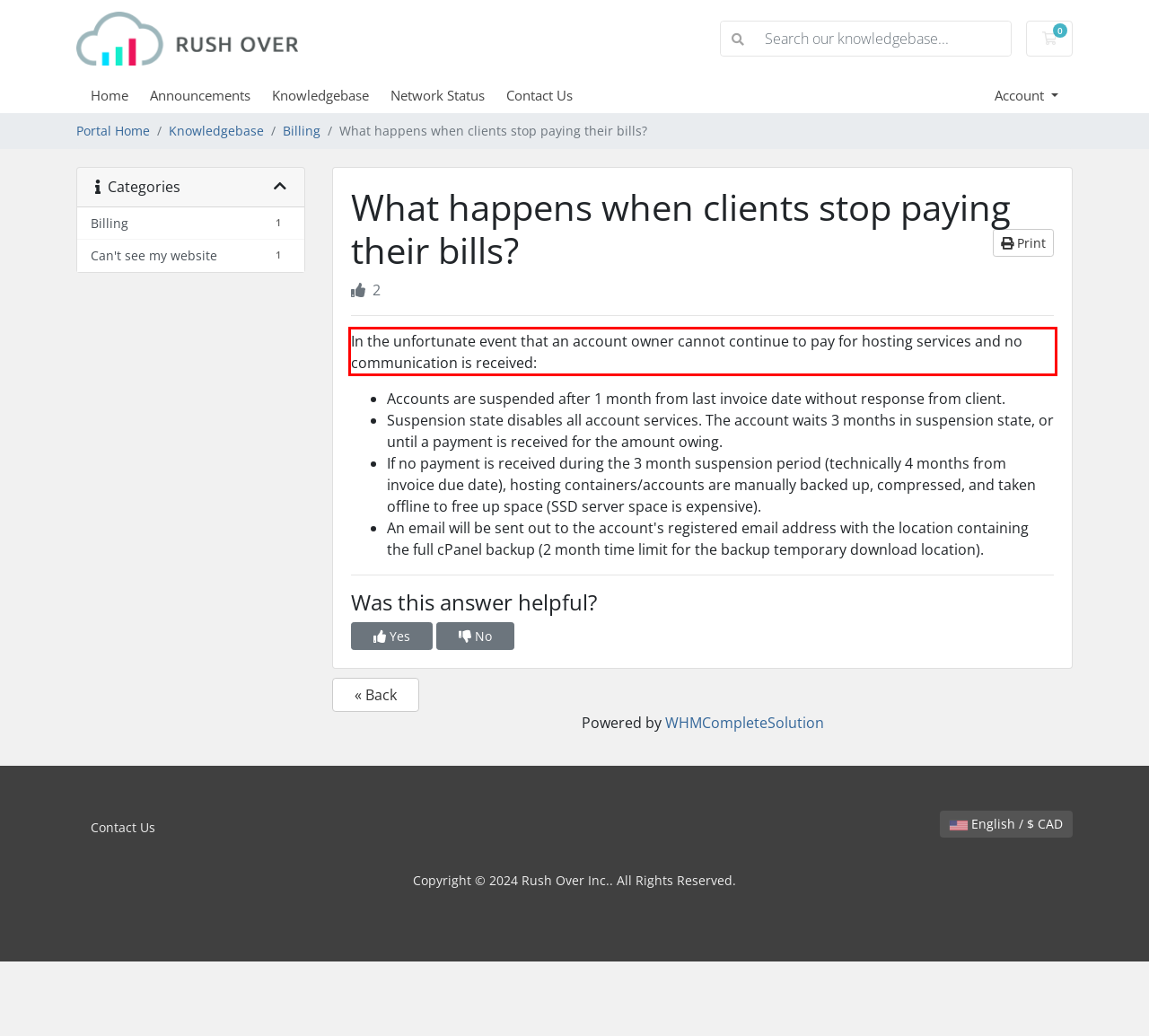Please identify and extract the text content from the UI element encased in a red bounding box on the provided webpage screenshot.

In the unfortunate event that an account owner cannot continue to pay for hosting services and no communication is received: